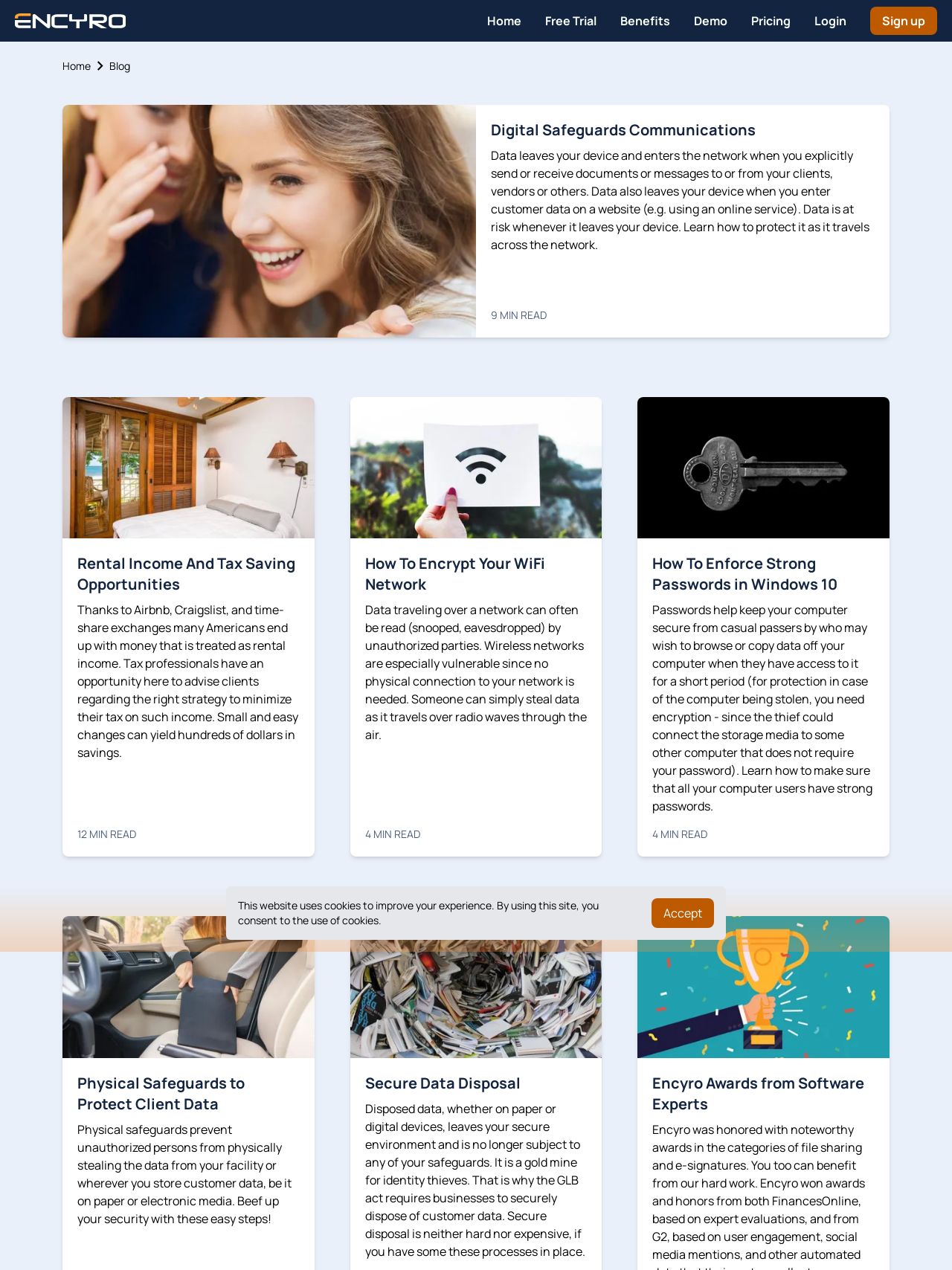Determine the bounding box coordinates of the area to click in order to meet this instruction: "Read Digital Safeguards Communications article".

[0.066, 0.083, 0.5, 0.266]